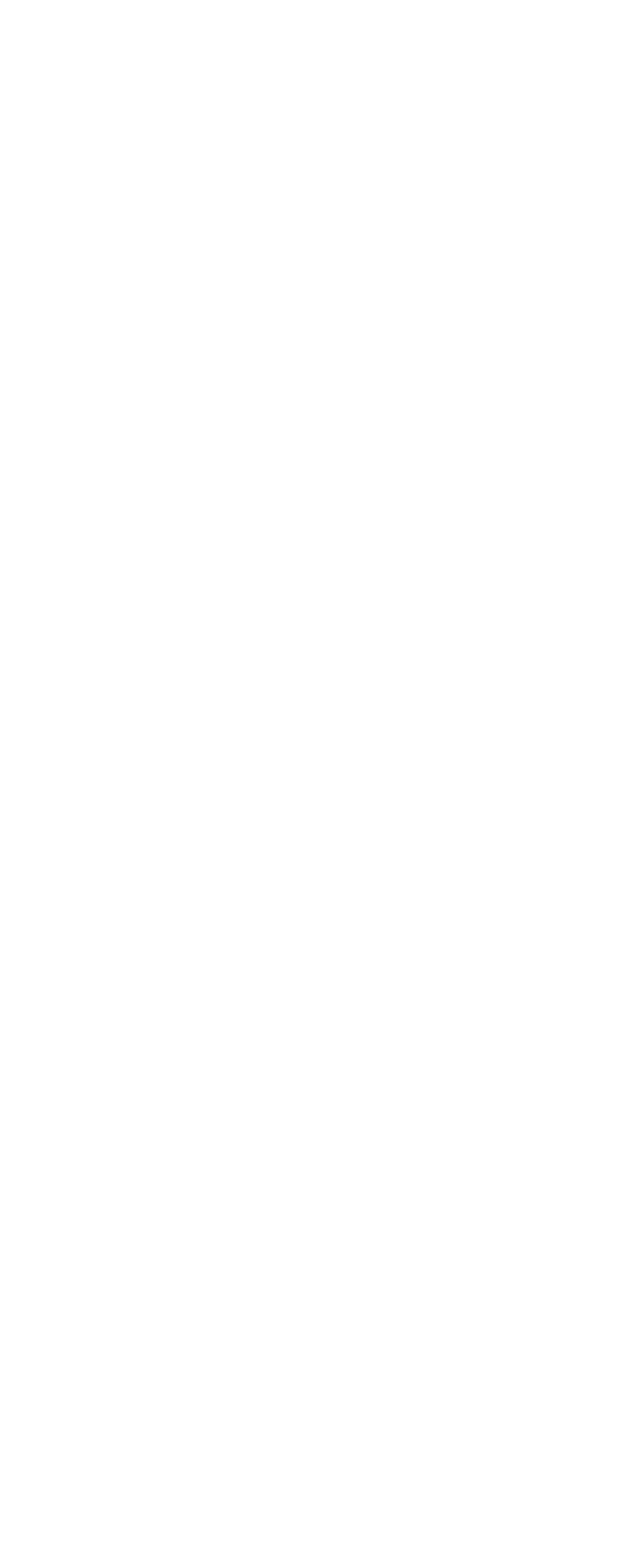Given the description: "(925) 455-7555", determine the bounding box coordinates of the UI element. The coordinates should be formatted as four float numbers between 0 and 1, [left, top, right, bottom].

[0.44, 0.78, 0.65, 0.792]